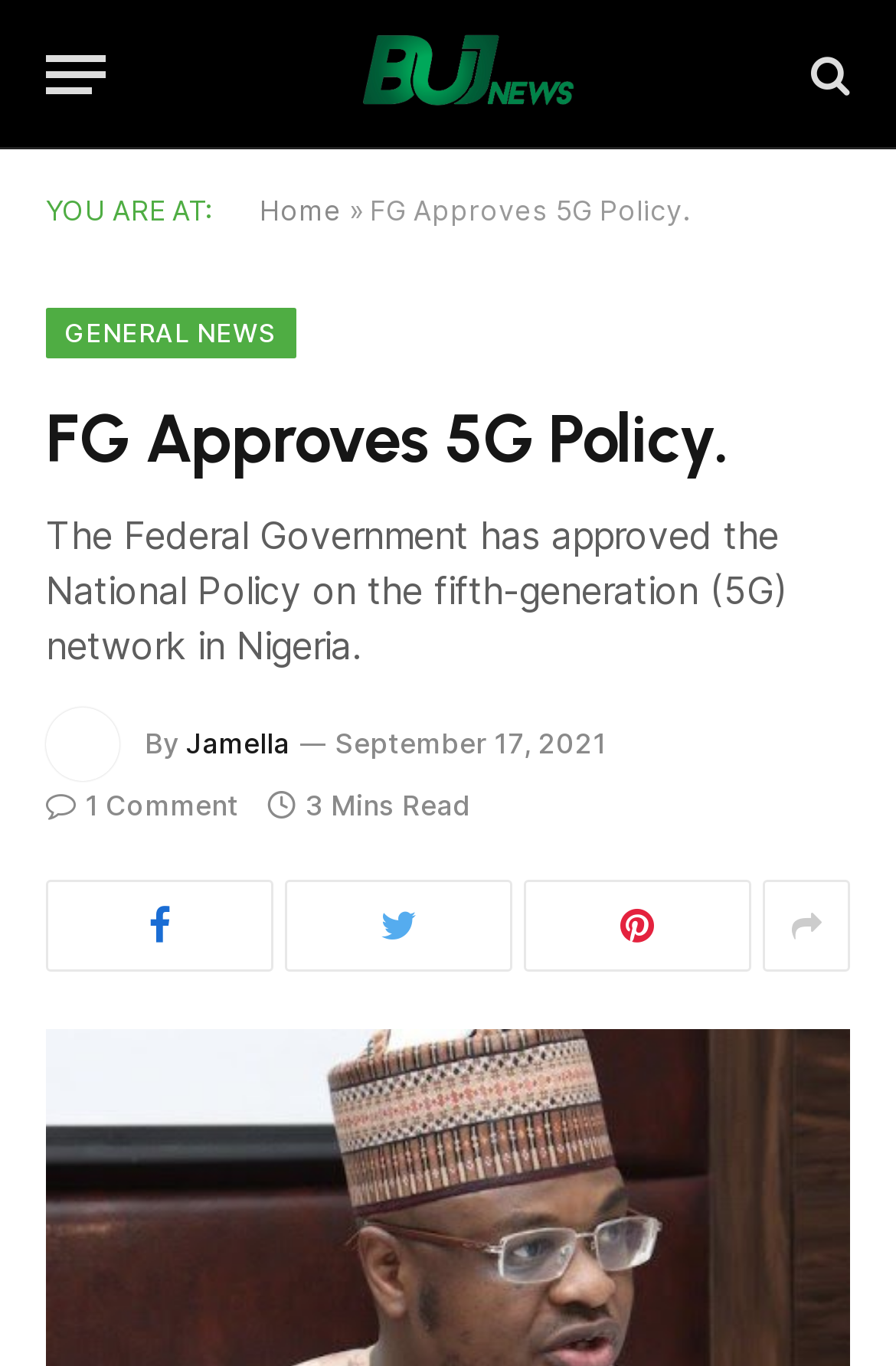How many comments does the news article have?
Using the picture, provide a one-word or short phrase answer.

1